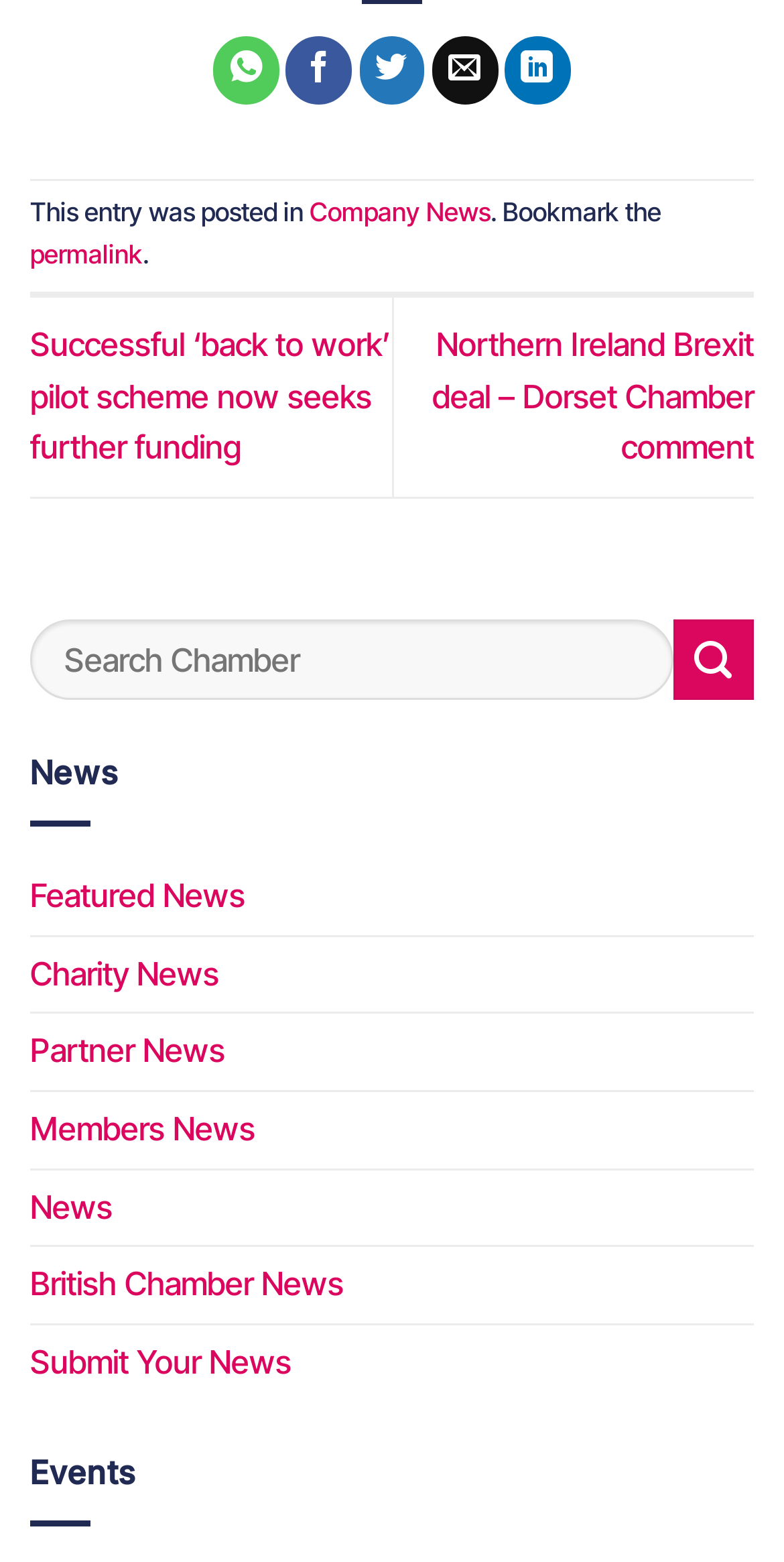Please determine the bounding box coordinates for the UI element described here. Use the format (top-left x, top-left y, bottom-right x, bottom-right y) with values bounded between 0 and 1: High Power DFB Laser

None